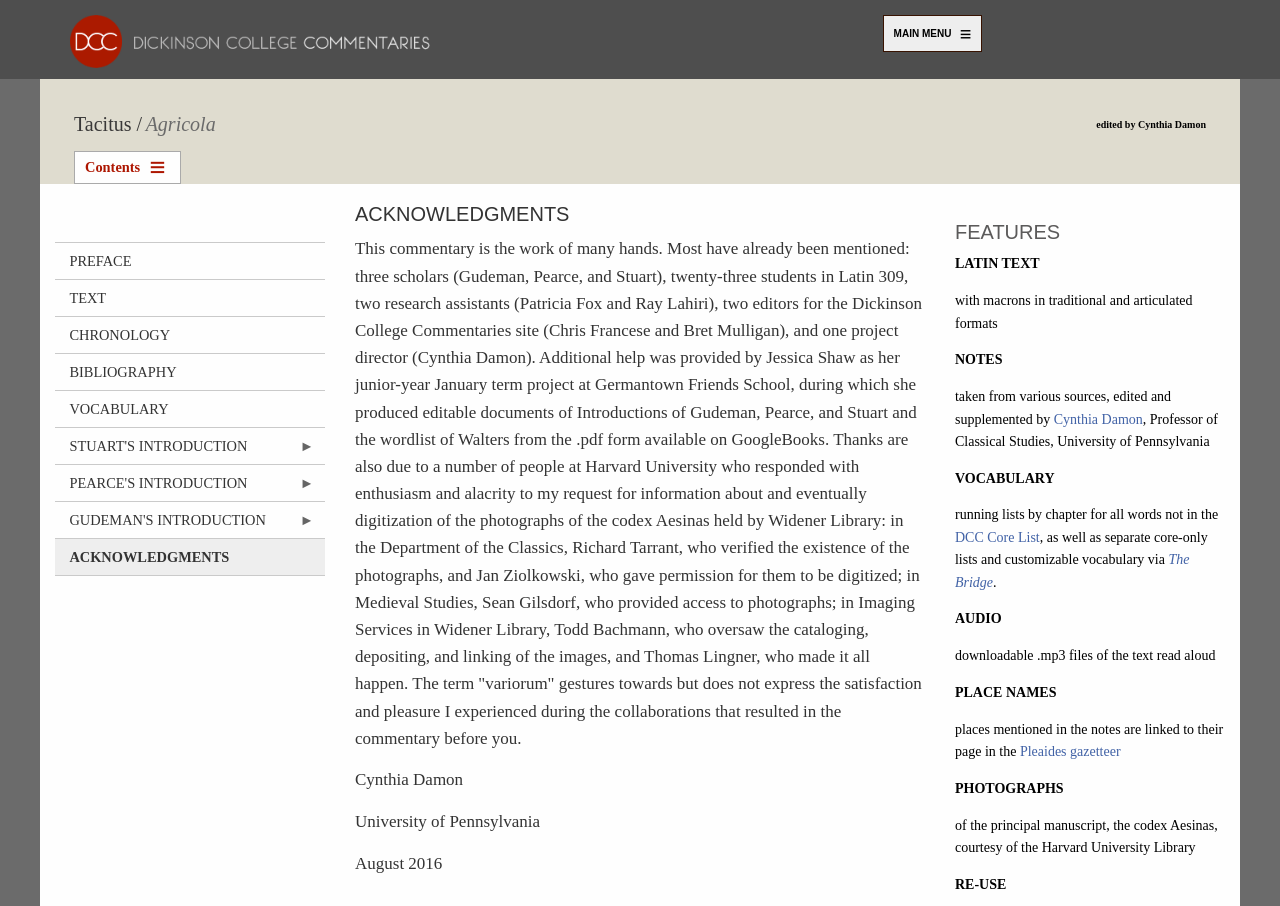Pinpoint the bounding box coordinates of the area that must be clicked to complete this instruction: "Click on the 'Back to Browse Program' link".

None